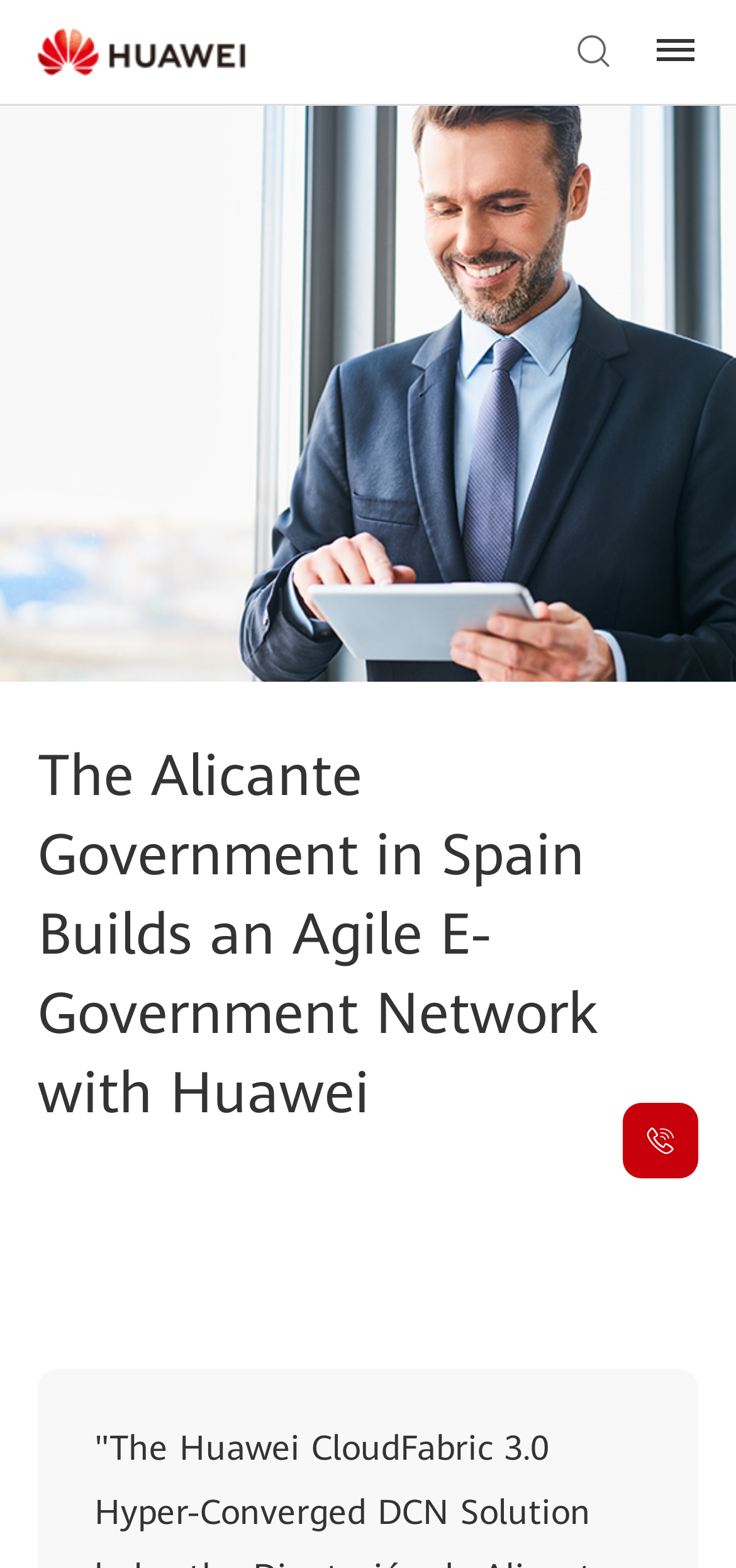Determine the heading of the webpage and extract its text content.

The Alicante Government in Spain Builds an Agile E-Government Network with Huawei